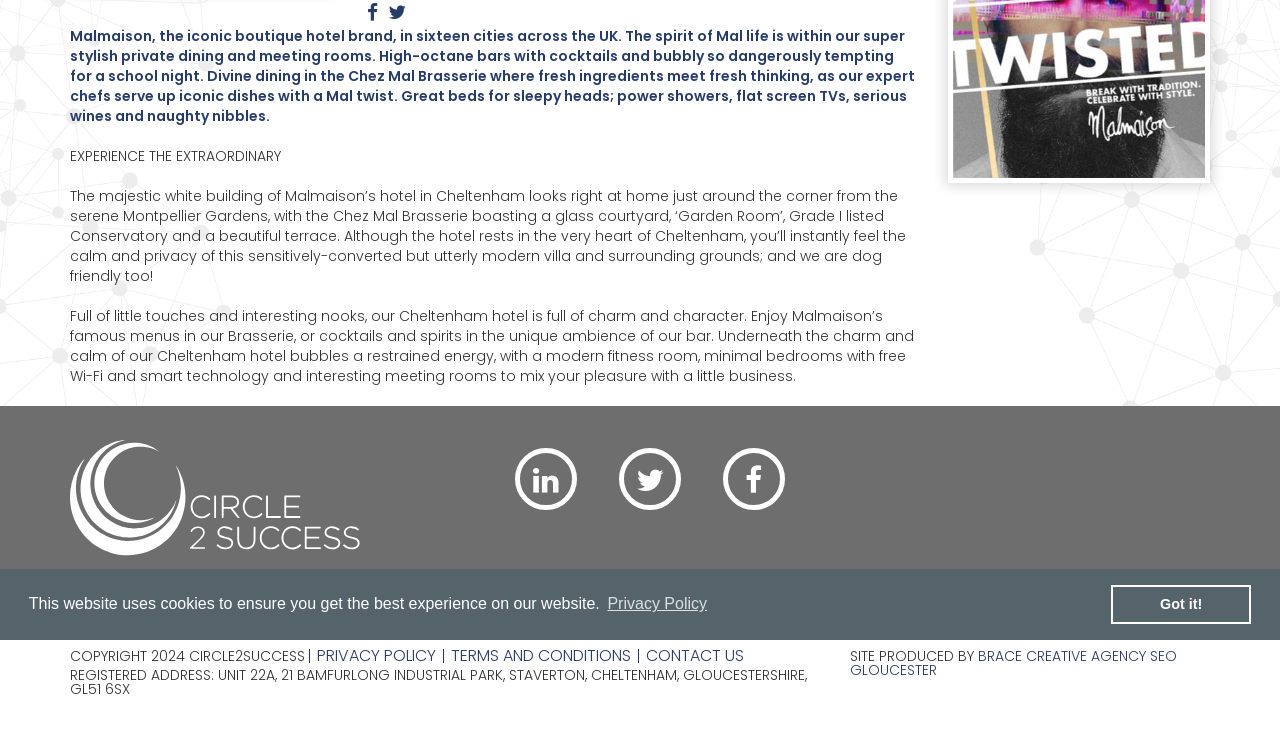Given the element description Brace Creative Agency, specify the bounding box coordinates of the corresponding UI element in the format (top-left x, top-left y, bottom-right x, bottom-right y). All values must be between 0 and 1.

[0.764, 0.88, 0.895, 0.907]